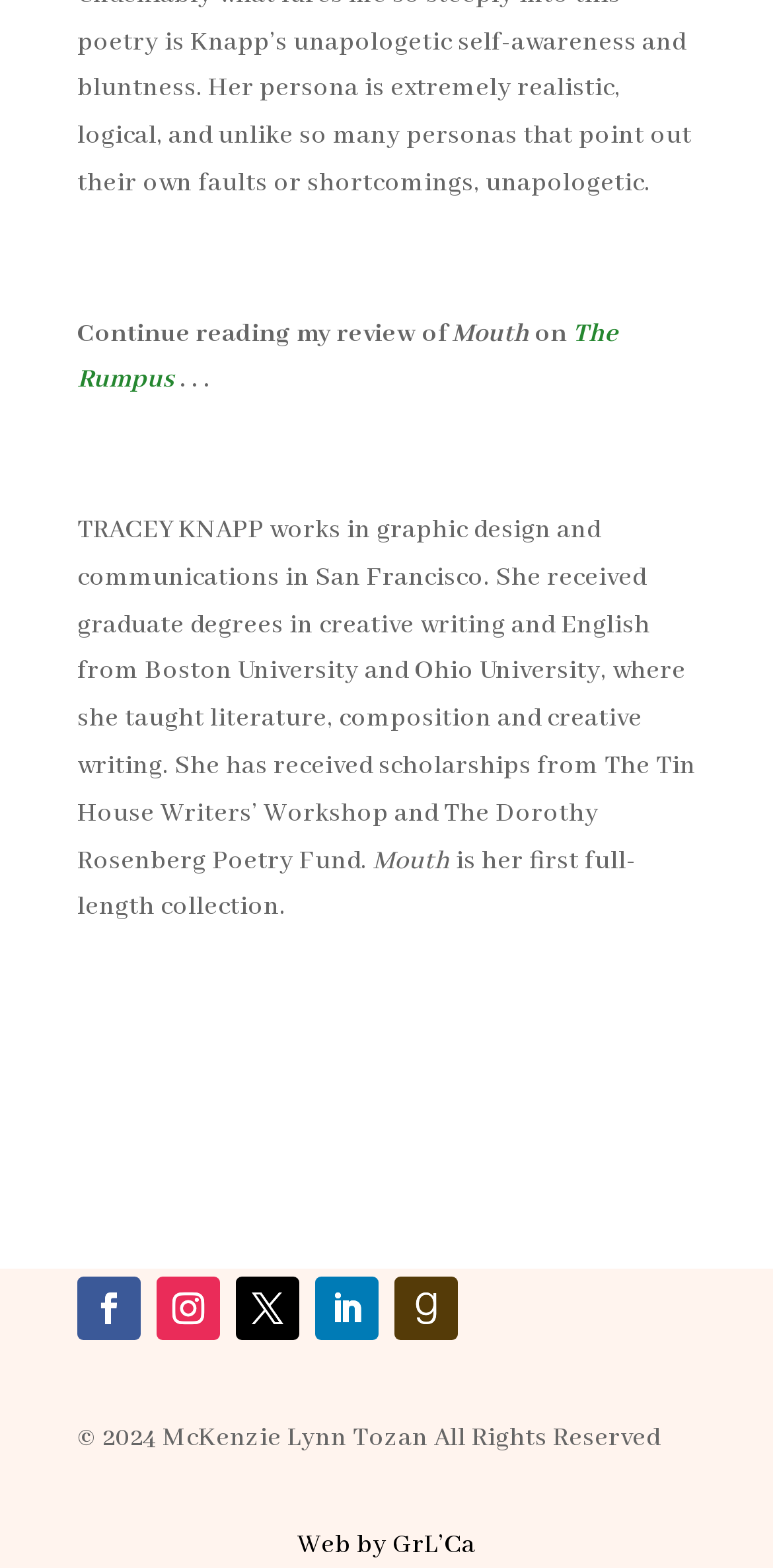Respond concisely with one word or phrase to the following query:
What is the copyright year?

2024